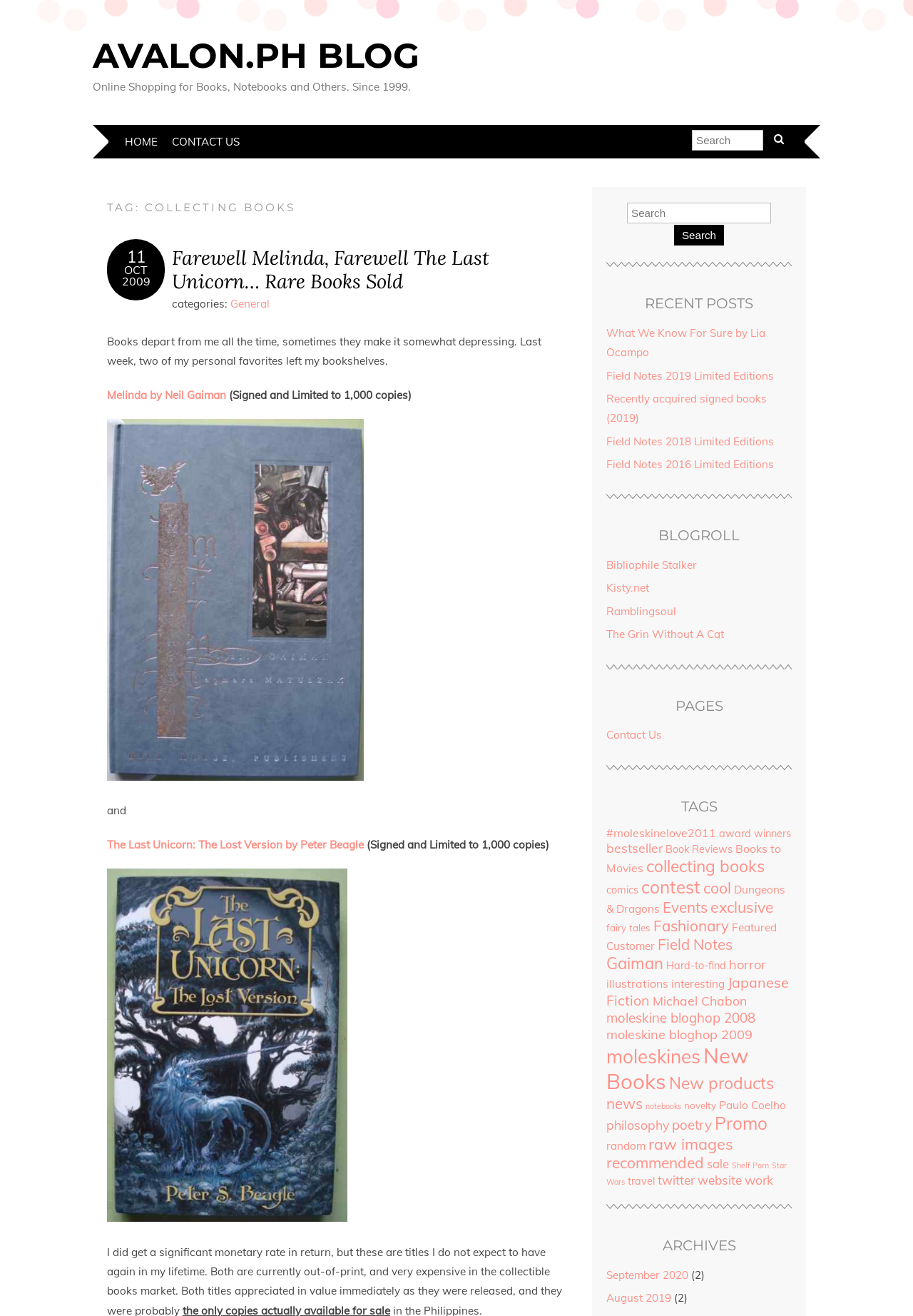Answer the following query concisely with a single word or phrase:
What is the category of the article 'What We Know For Sure by Lia Ocampo'?

General